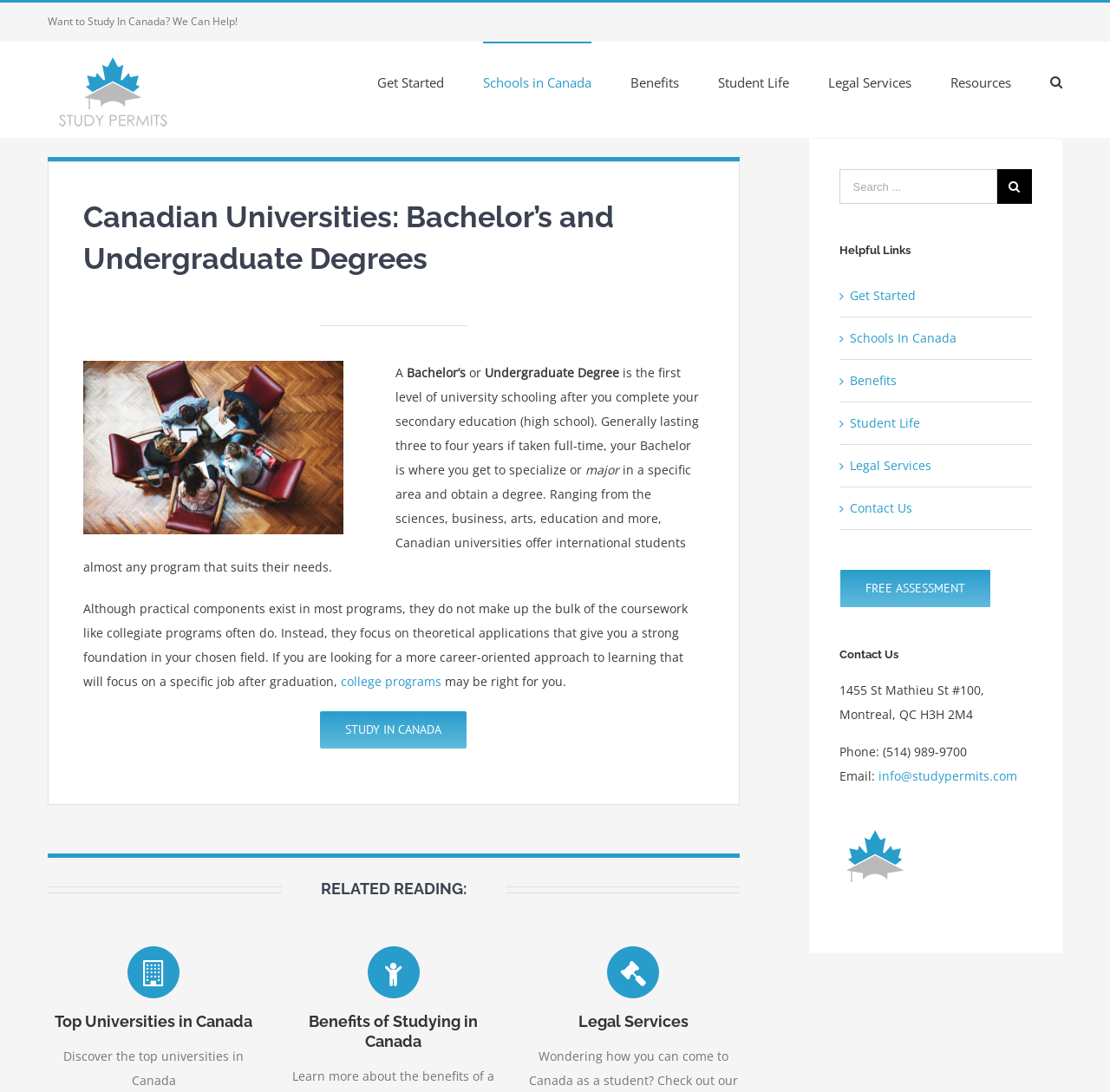Please identify the bounding box coordinates of the element that needs to be clicked to execute the following command: "Click 'Get Started'". Provide the bounding box using four float numbers between 0 and 1, formatted as [left, top, right, bottom].

[0.34, 0.038, 0.4, 0.111]